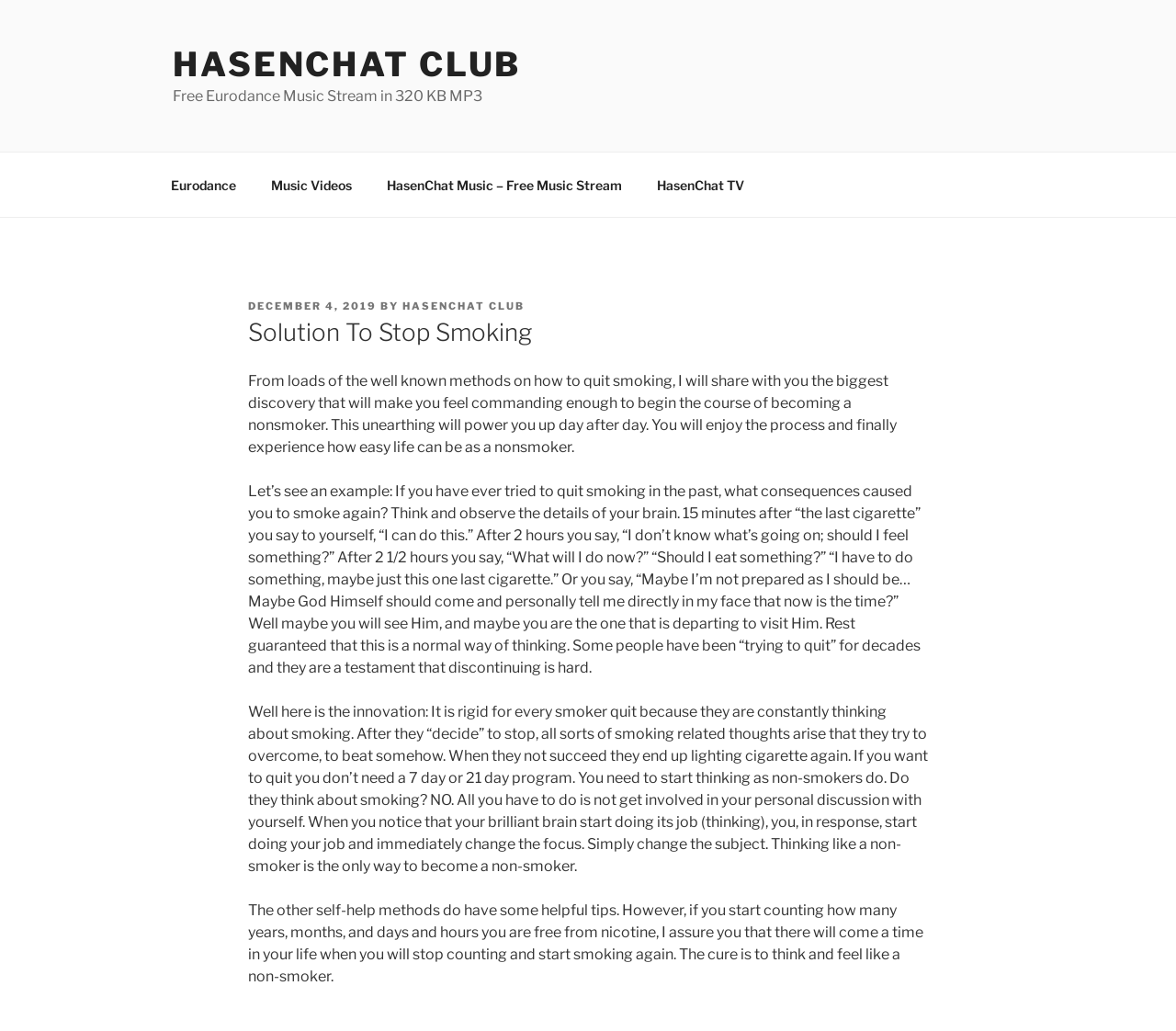Predict the bounding box coordinates for the UI element described as: "Eurodance". The coordinates should be four float numbers between 0 and 1, presented as [left, top, right, bottom].

[0.131, 0.157, 0.214, 0.201]